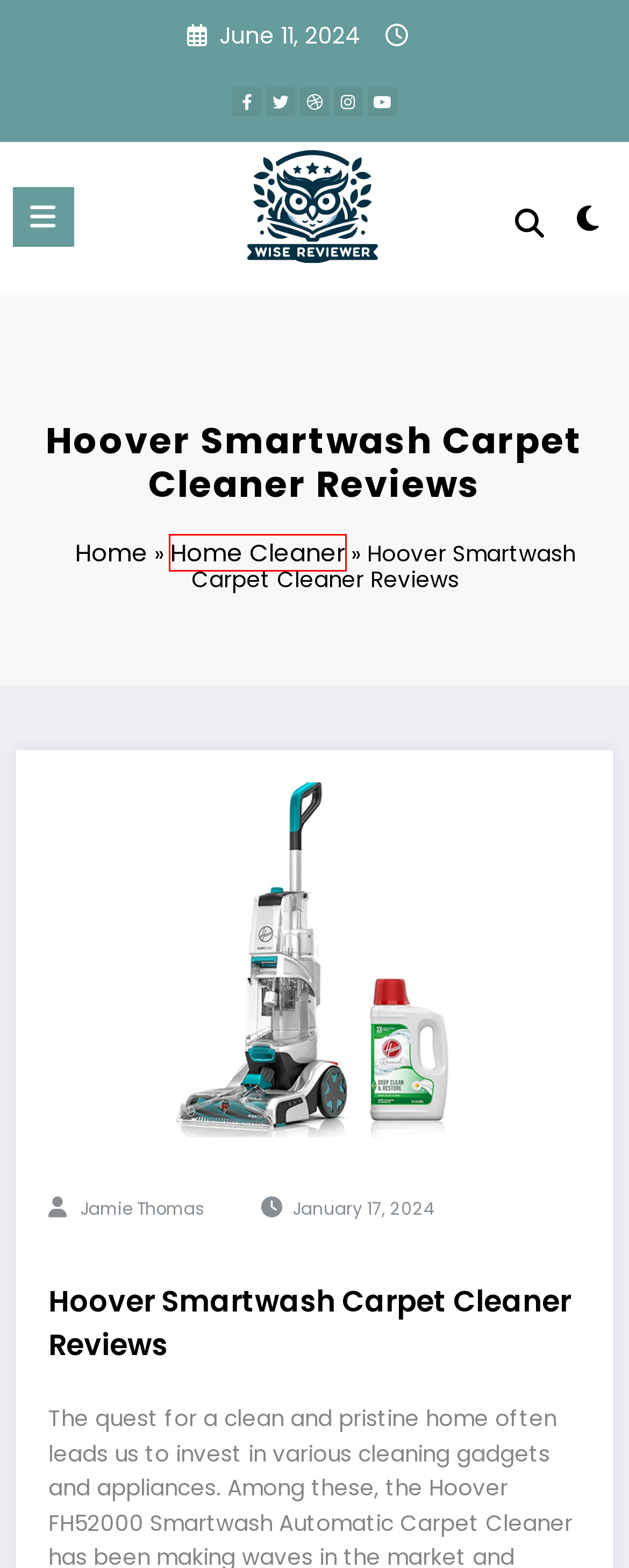Look at the screenshot of a webpage where a red rectangle bounding box is present. Choose the webpage description that best describes the new webpage after clicking the element inside the red bounding box. Here are the candidates:
A. Home Cleaner Archives - Wise Reviewer
B. Privacy Policy - Wise Reviewer
C. Bissell AirRam Cordless Vacuum 1984 Reviews - Wise Reviewer
D. Bathroom Archives - Wise Reviewer
E. January 2024 - Wise Reviewer
F. Jamie Thomas, Author at Wise Reviewer
G. Review Archives - Wise Reviewer
H. The Best Digital Pool Water Tester - Wise Reviewer

A